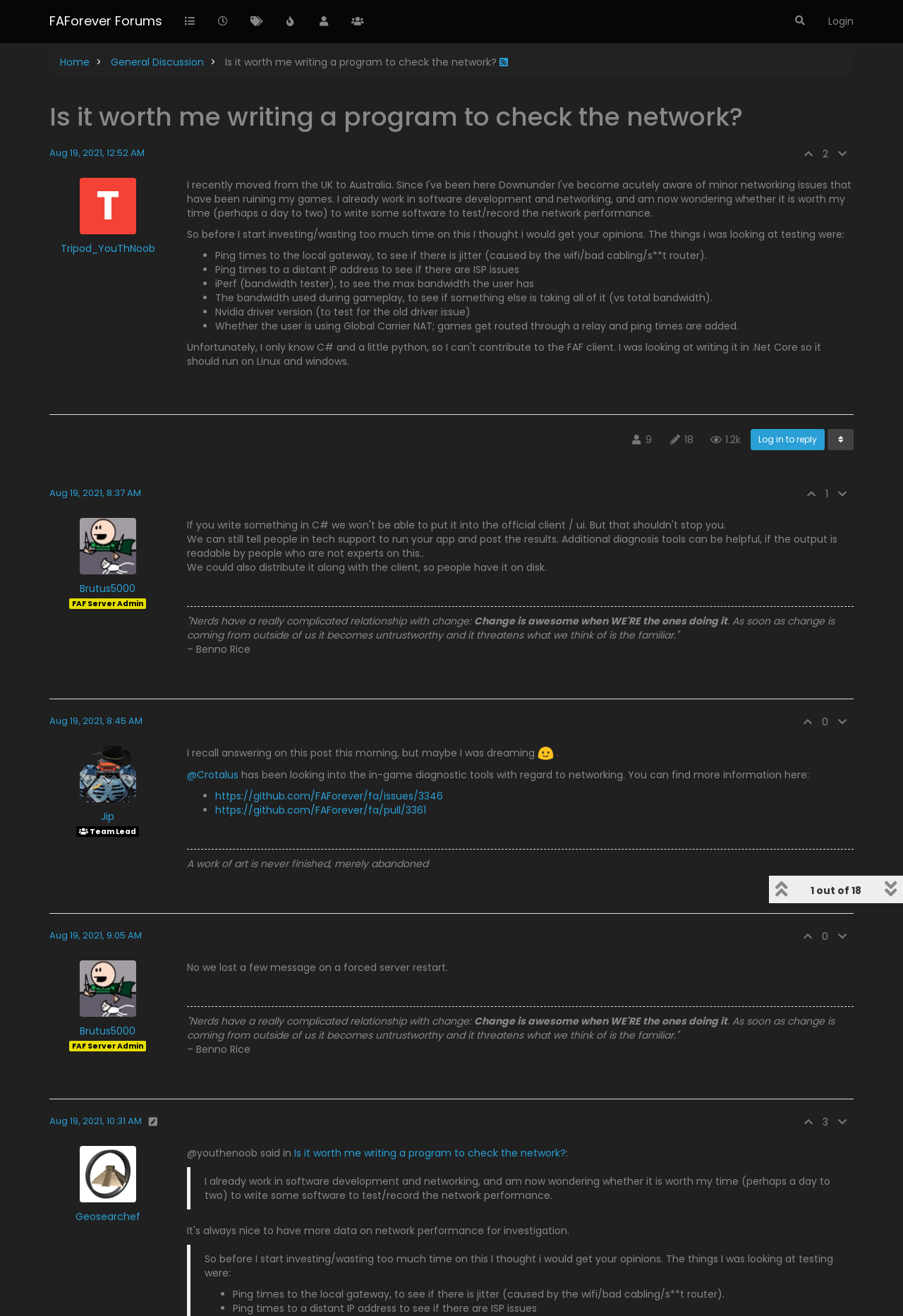Identify and provide the main heading of the webpage.

Is it worth me writing a program to check the network?